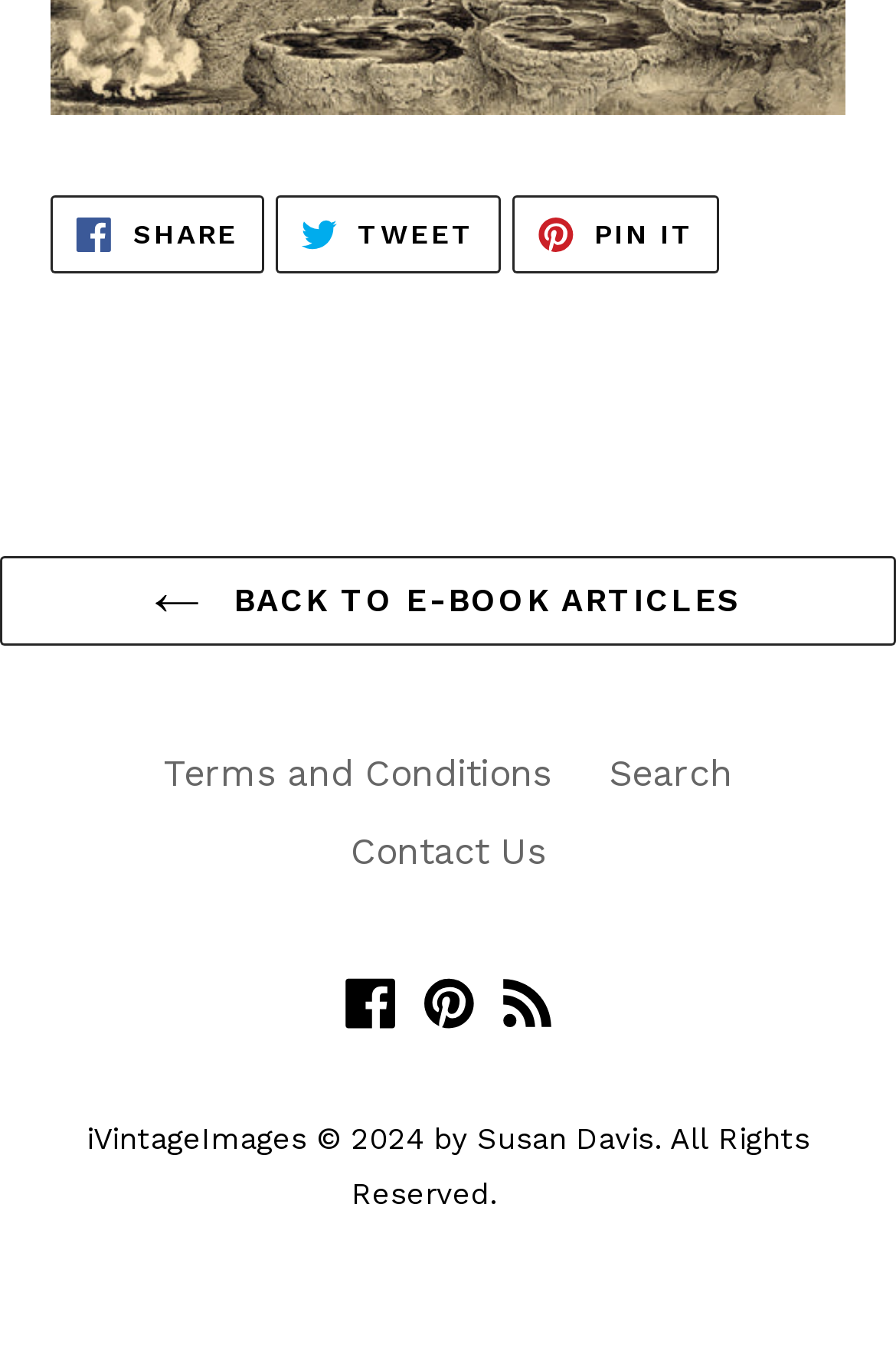Identify the bounding box coordinates of the section that should be clicked to achieve the task described: "Search".

[0.679, 0.553, 0.818, 0.585]